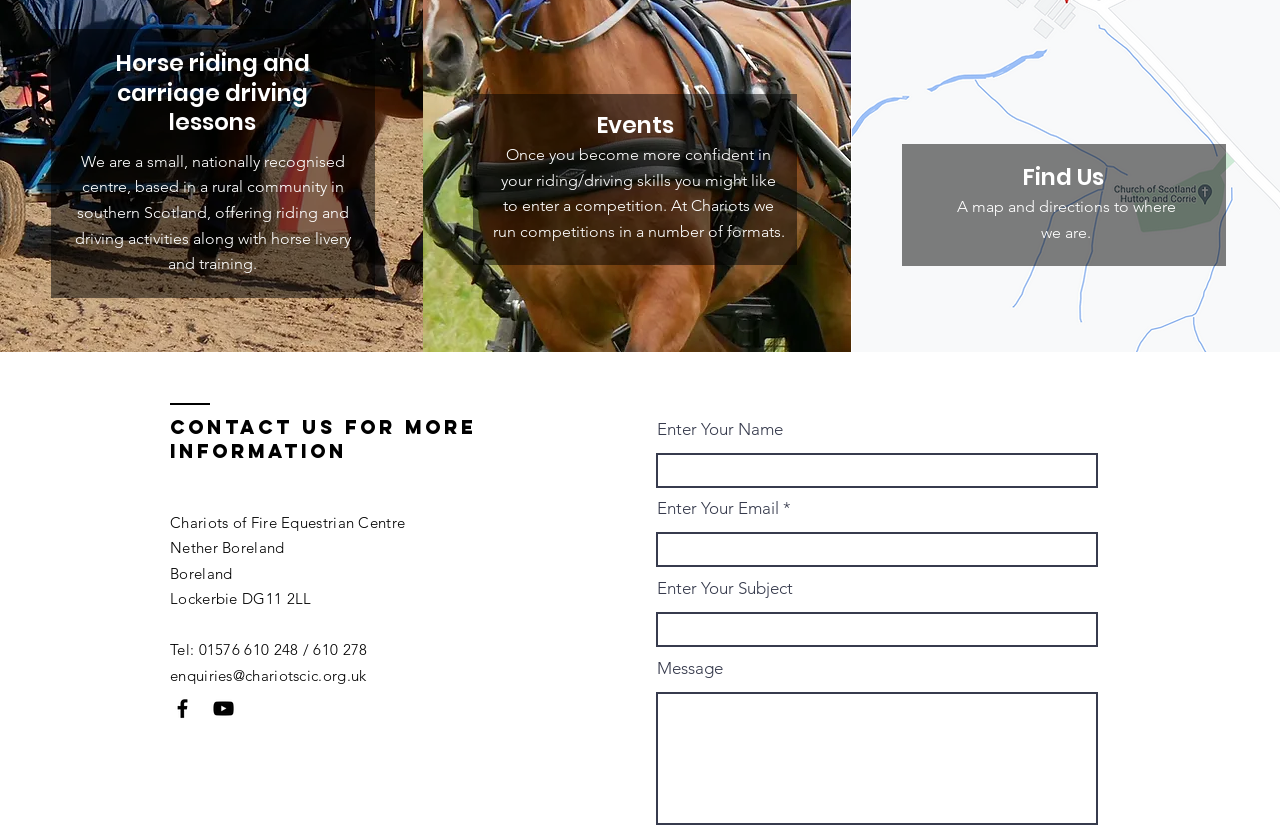What is the address of the equestrian centre?
Kindly answer the question with as much detail as you can.

I found the address of the equestrian centre by looking at the StaticText elements with the texts 'Nether Boreland' and 'Lockerbie DG11 2LL' located at [0.133, 0.652, 0.222, 0.675] and [0.133, 0.714, 0.243, 0.737] respectively